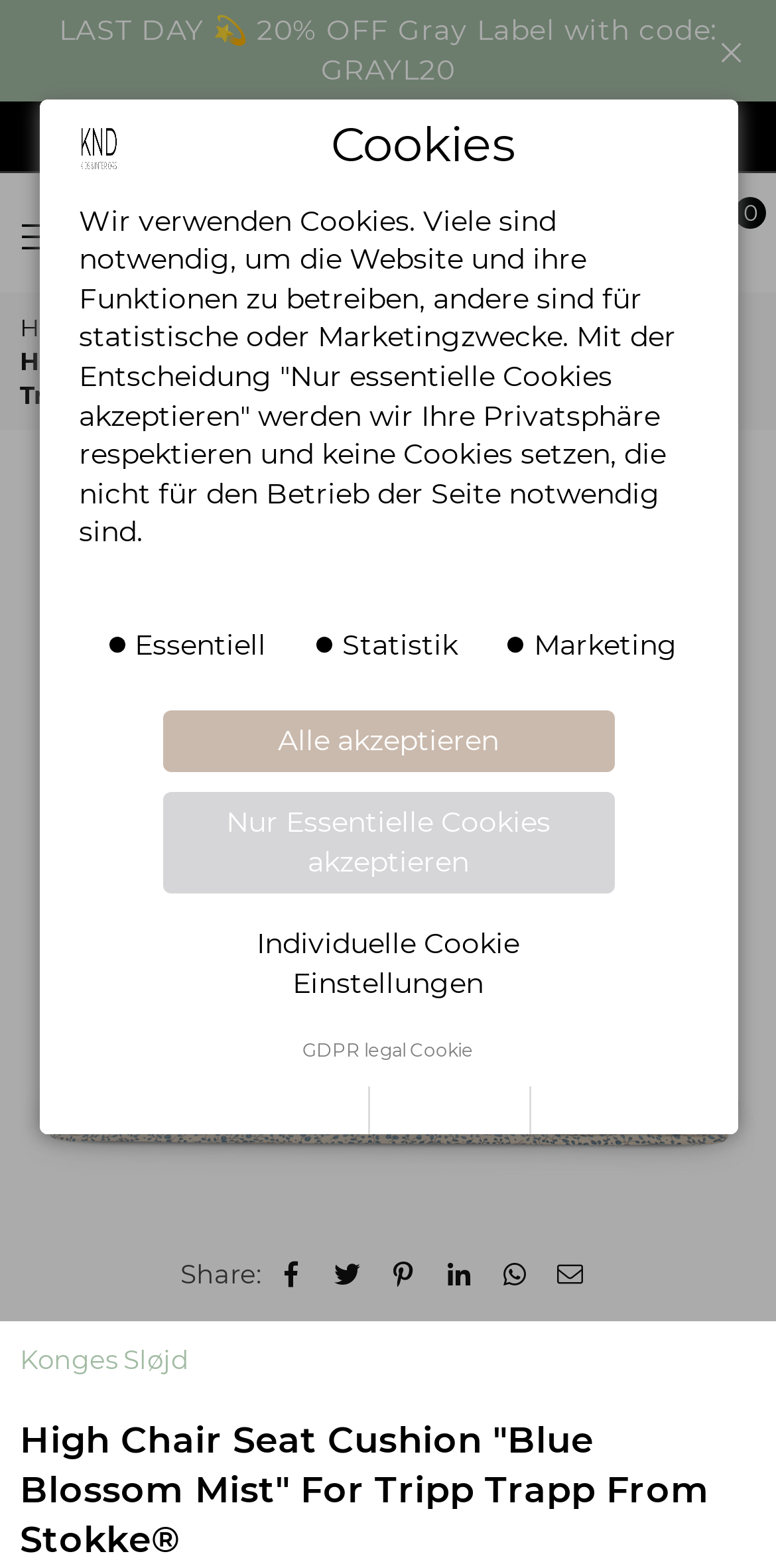What is the name of the company that sells this product?
Please look at the screenshot and answer in one word or a short phrase.

Konges Sløjd